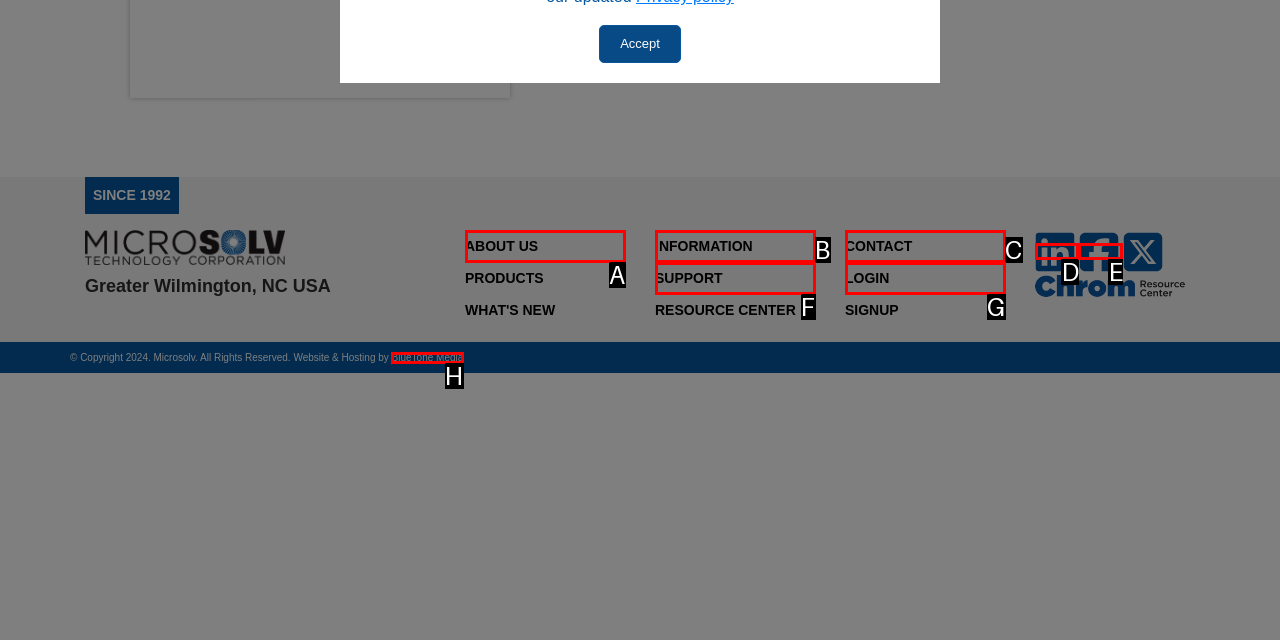Match the HTML element to the given description: ABOUT US
Indicate the option by its letter.

A